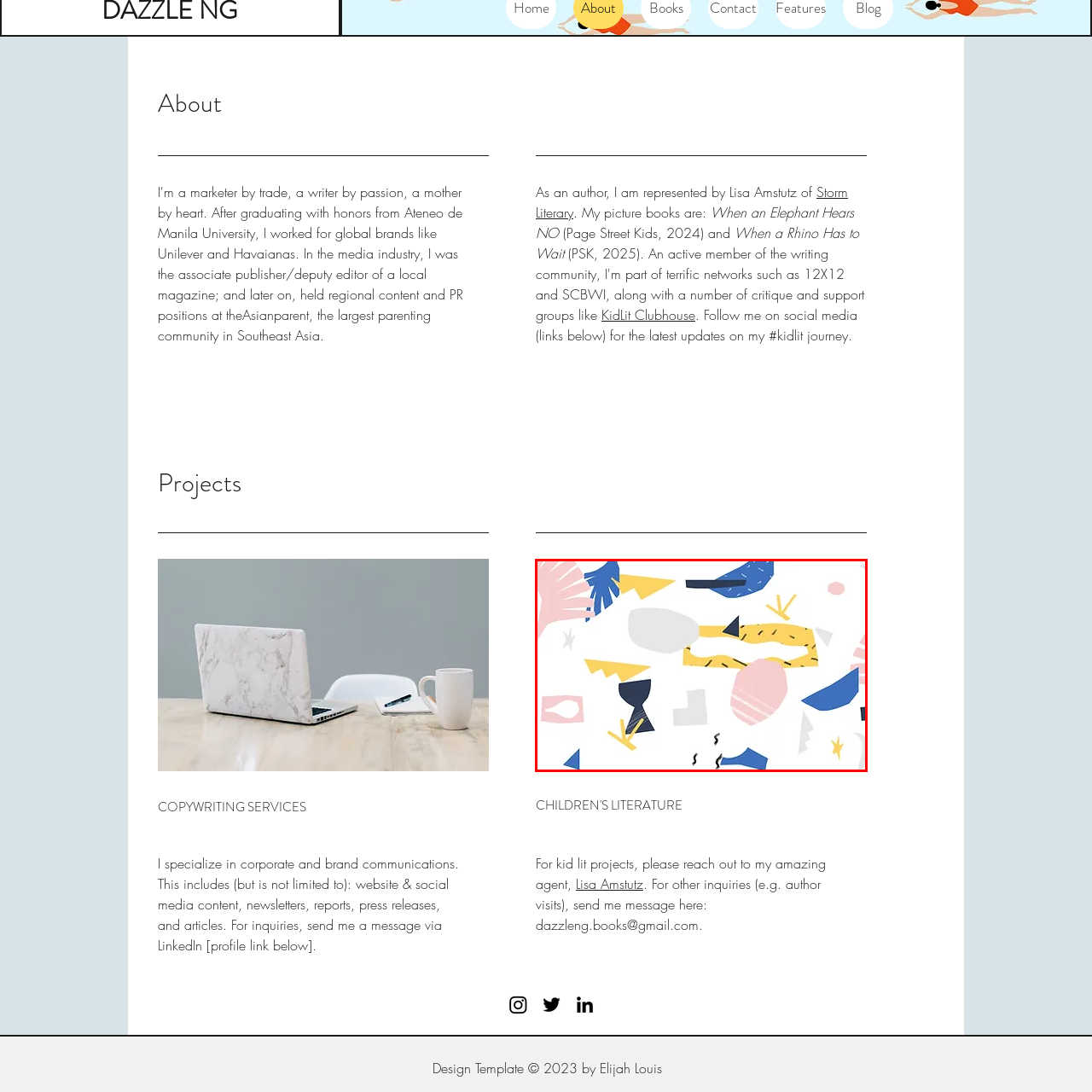What is the background color of the image?
Inspect the image enclosed by the red bounding box and provide a detailed and comprehensive answer to the question.

The caption states that the design elements appear scattered across a white background, which suggests that the background color of the image is white.